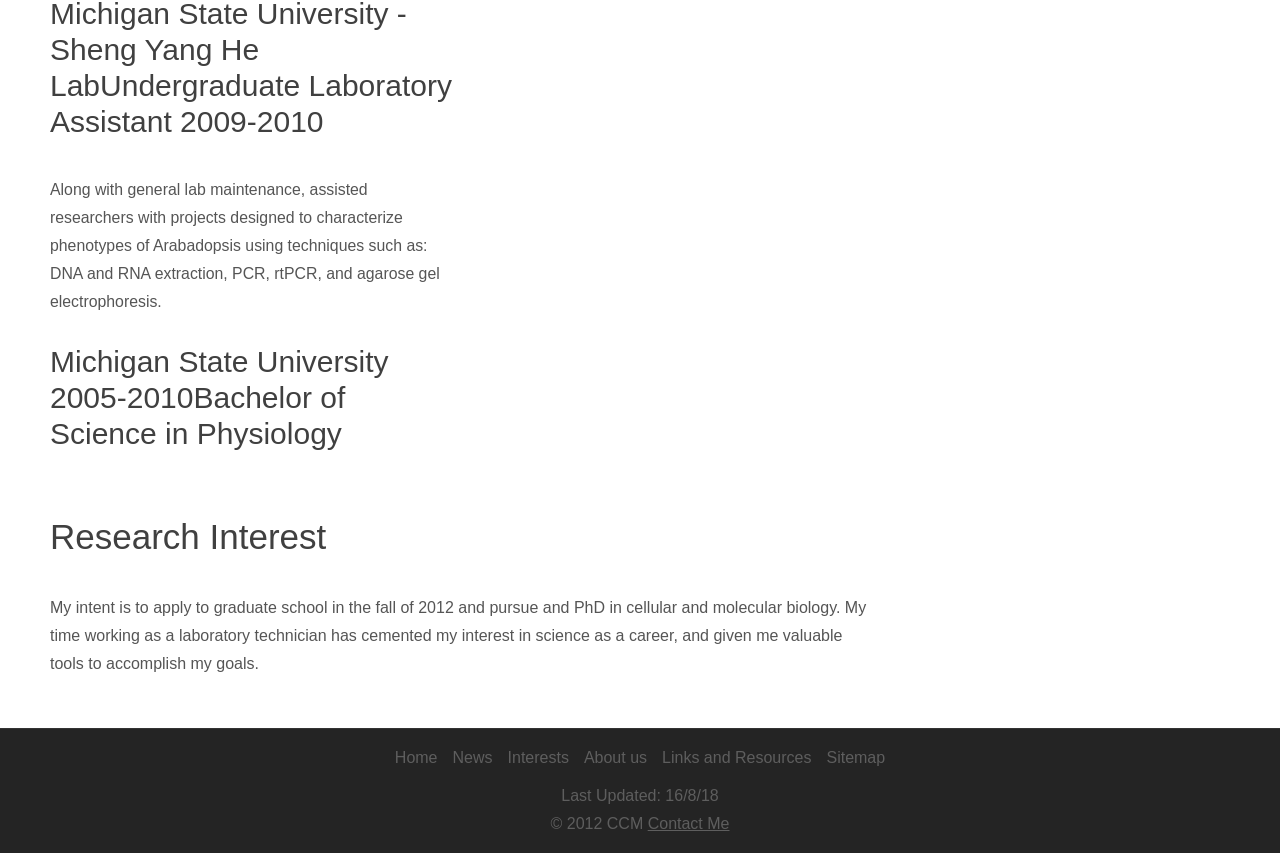Provide a one-word or short-phrase answer to the question:
What is the date mentioned at the bottom of the webpage?

16/8/18